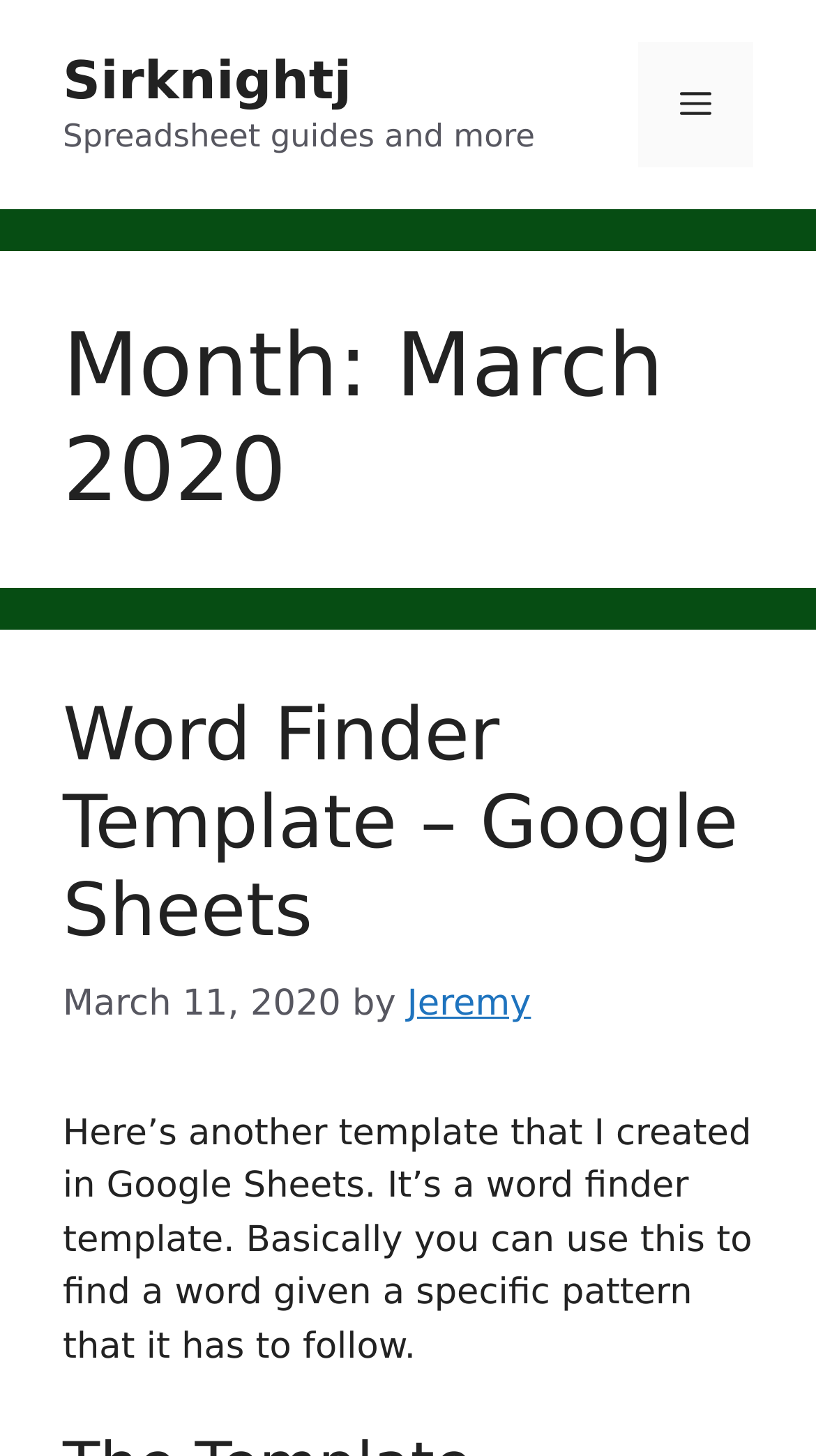Provide a thorough summary of the webpage.

The webpage is titled "March 2020 – Sirknightj" and appears to be a blog post or article page. At the top, there is a banner section that spans the full width of the page, containing a link to "Sirknightj" and a static text "Spreadsheet guides and more". To the right of the banner, there is a mobile toggle navigation button labeled "Menu".

Below the banner, there is a header section that takes up about a quarter of the page's height, with a heading that reads "Month: March 2020". Underneath the header, there is a content section that occupies most of the page's height. The content section is divided into several parts, starting with a heading that reads "Word Finder Template – Google Sheets", followed by a link with the same text.

Below the heading, there is a timestamp "March 11, 2020", followed by a text "by" and a link to "Jeremy". The main content of the page is a paragraph of text that describes a word finder template created in Google Sheets, explaining its functionality and purpose.